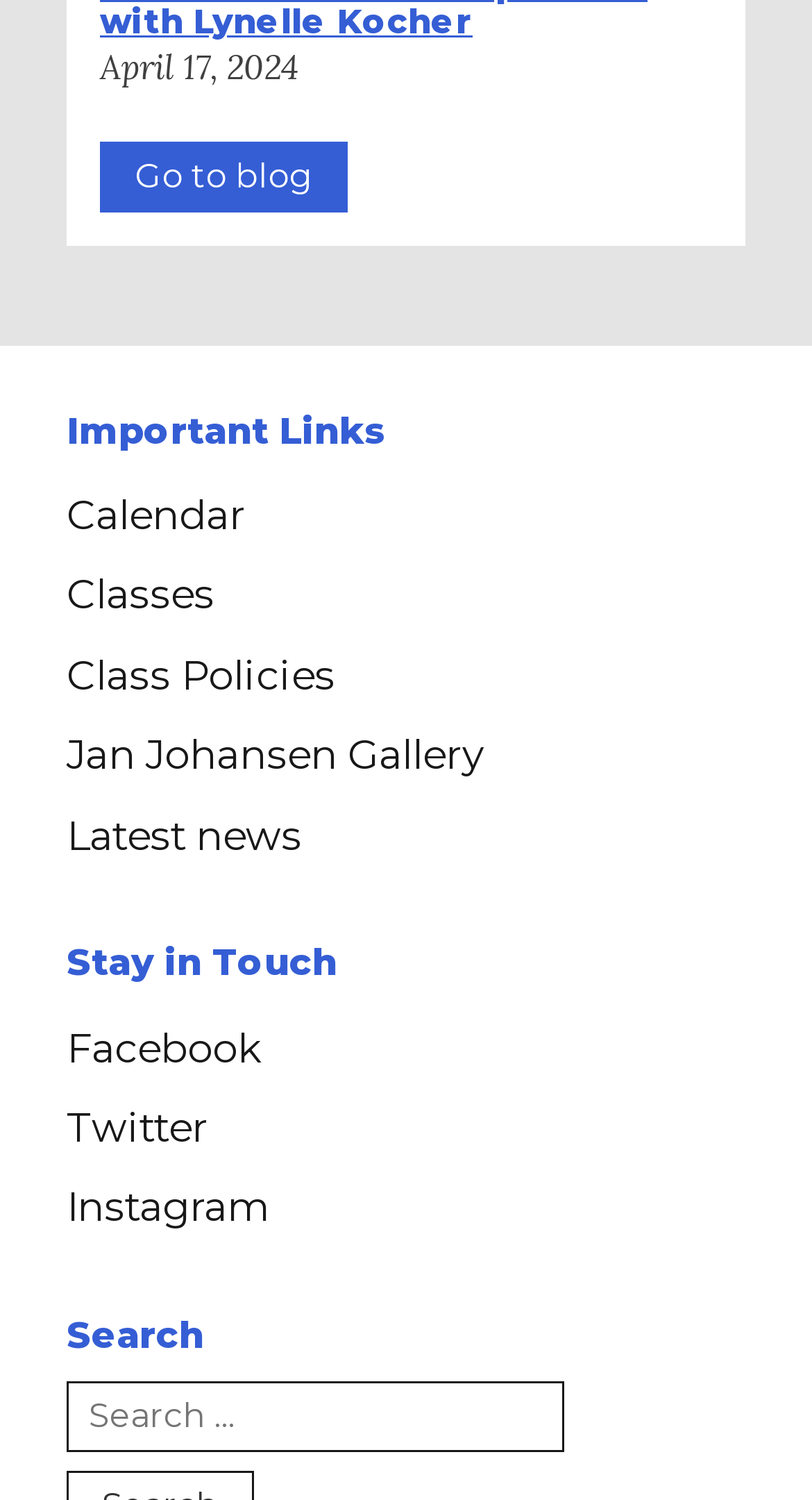Highlight the bounding box coordinates of the region I should click on to meet the following instruction: "View calendar".

[0.057, 0.317, 0.327, 0.37]